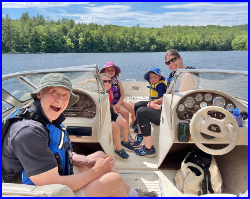What are the children wearing for sun protection?
Relying on the image, give a concise answer in one word or a brief phrase.

Hats